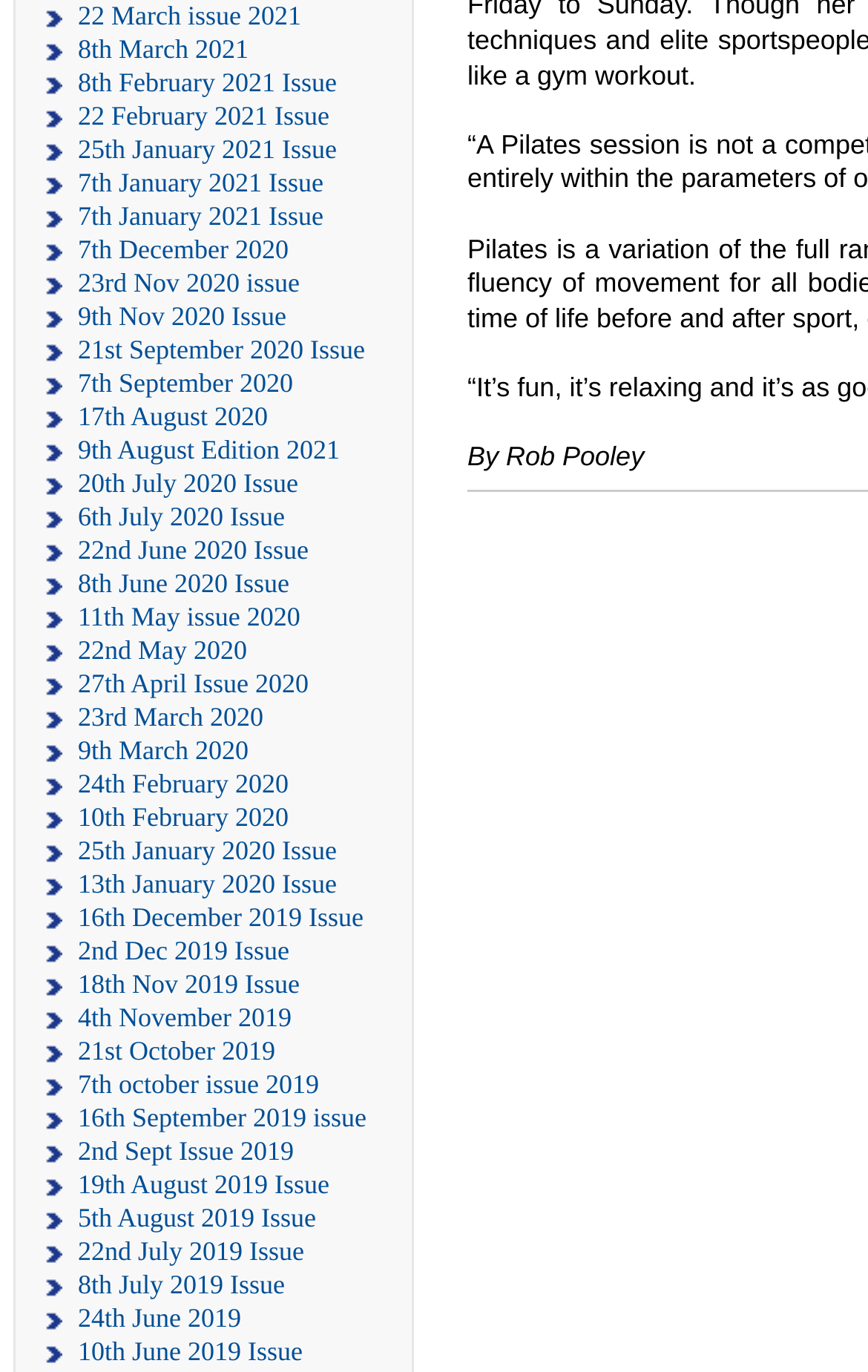Please reply to the following question using a single word or phrase: 
Who is the author of the article?

Rob Pooley